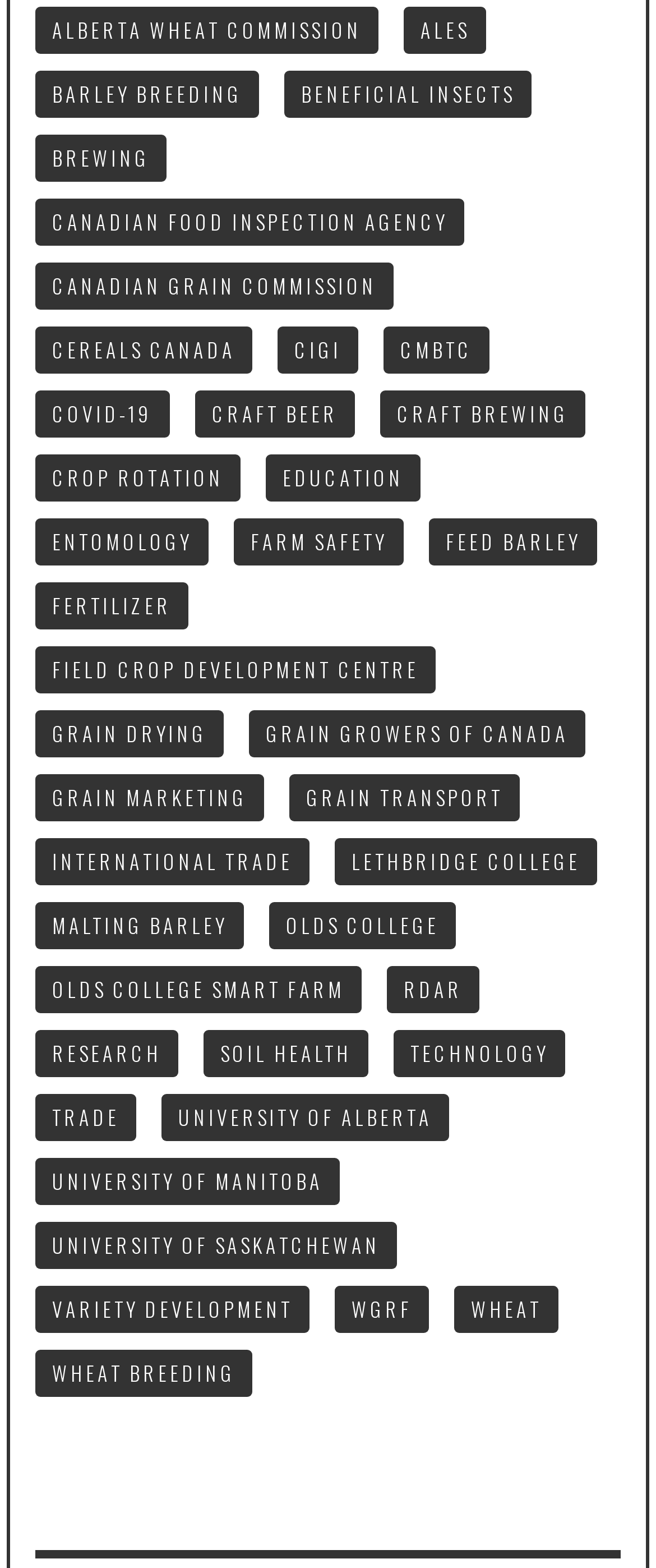How many links have a single word as their text?
Please provide a single word or phrase in response based on the screenshot.

4